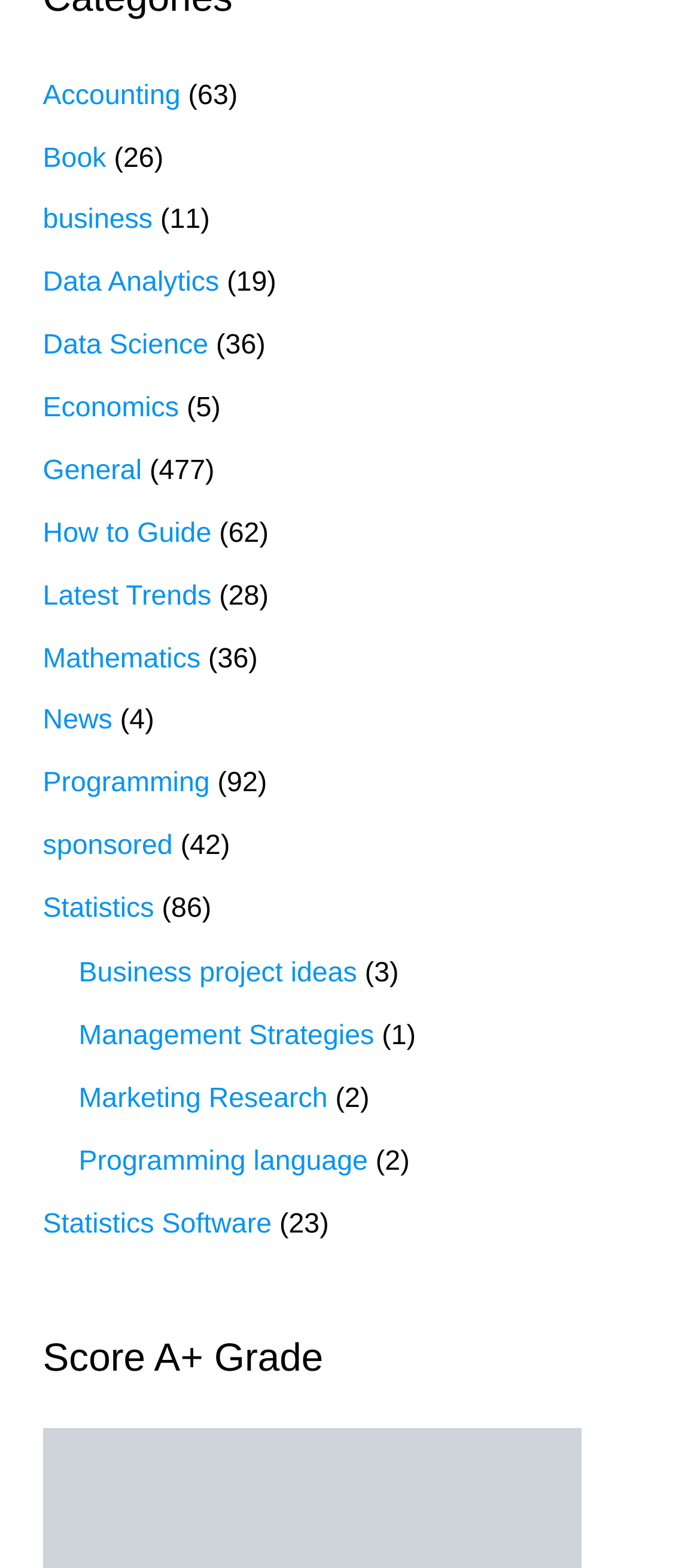Please answer the following query using a single word or phrase: 
How many categories are listed?

19